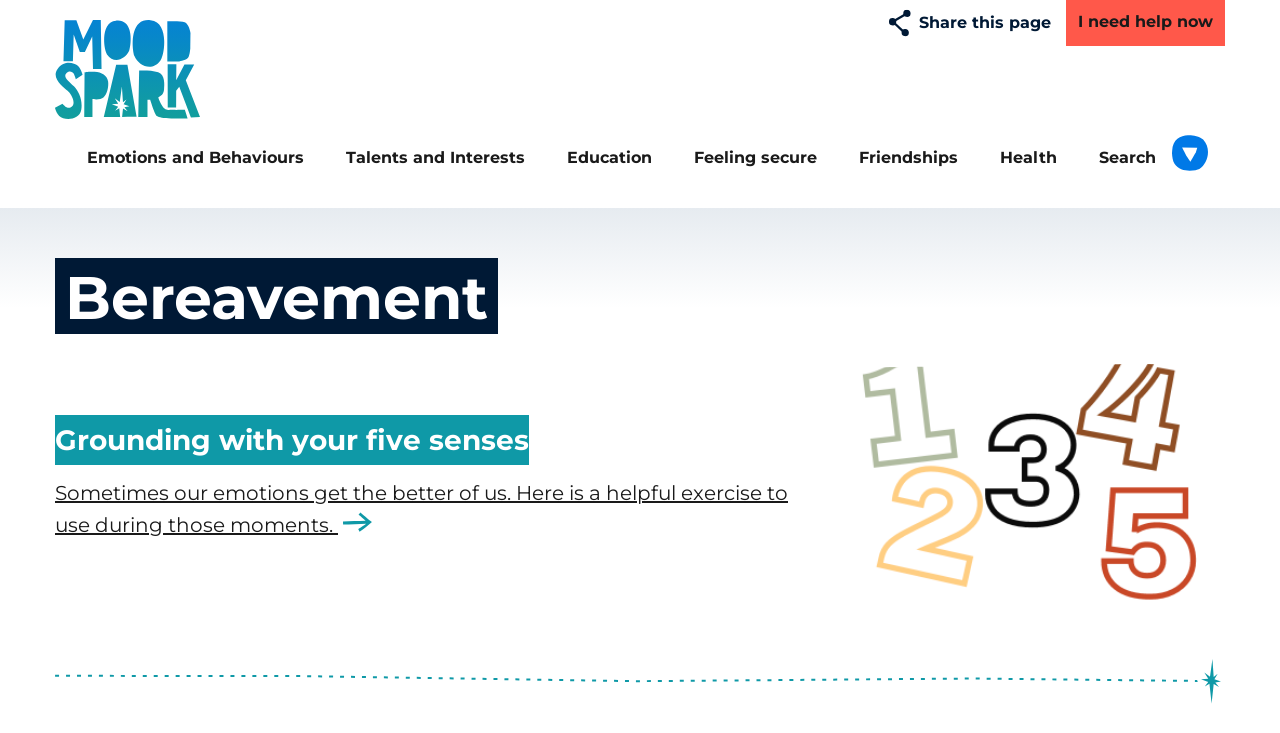From the given element description: ".share0{fill:#FFFFFF;} Share this page", find the bounding box for the UI element. Provide the coordinates as four float numbers between 0 and 1, in the order [left, top, right, bottom].

[0.68, 0.0, 0.833, 0.063]